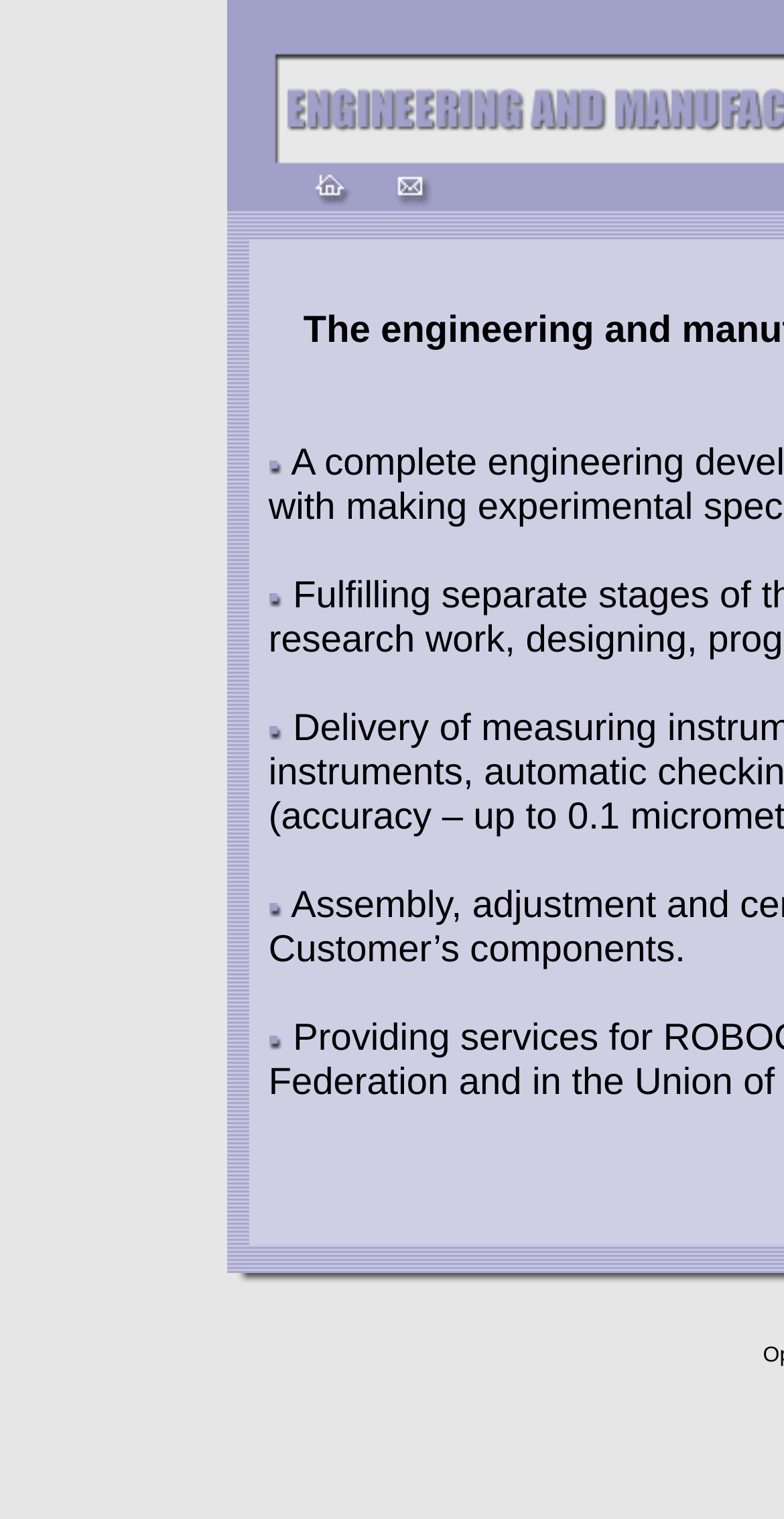How many table cells are on the webpage?
From the screenshot, provide a brief answer in one word or phrase.

2